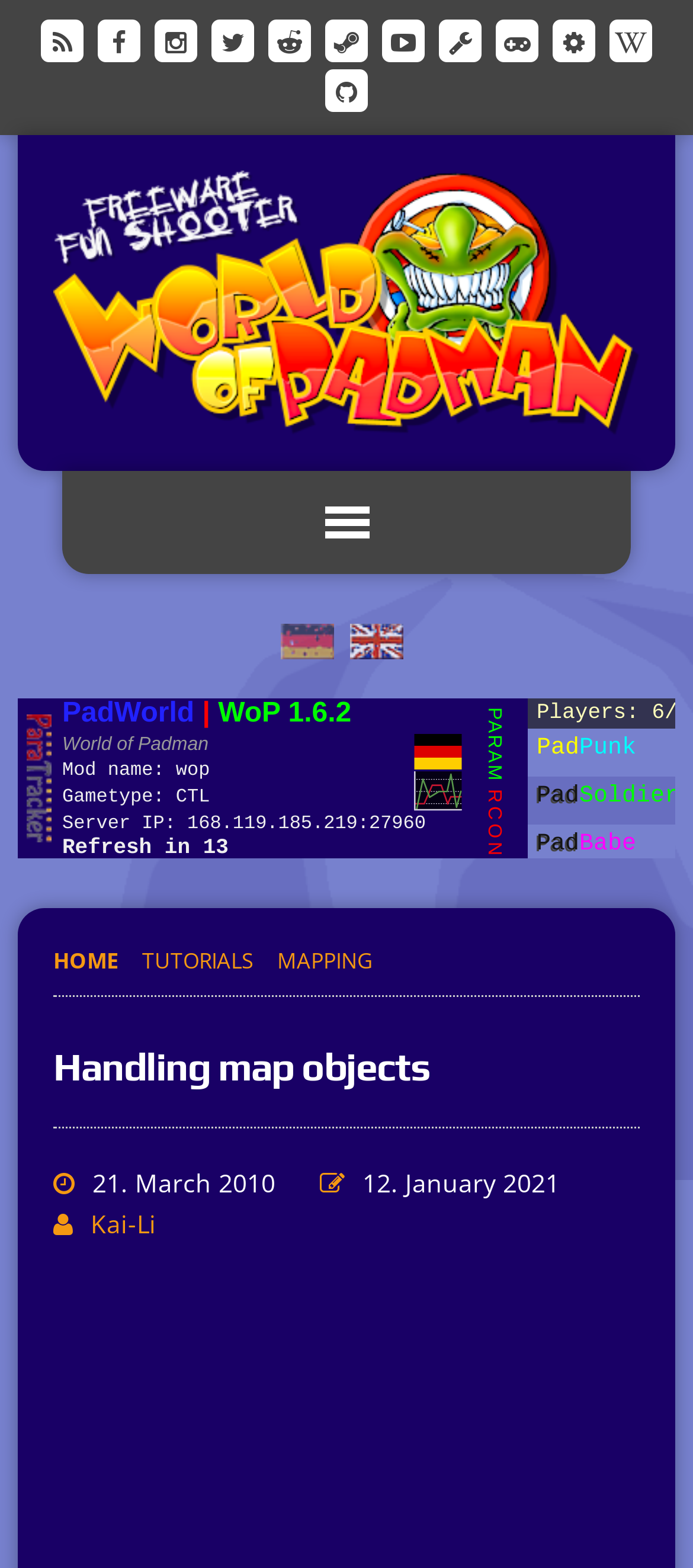What is the title of the current tutorial?
Examine the screenshot and reply with a single word or phrase.

Handling map objects